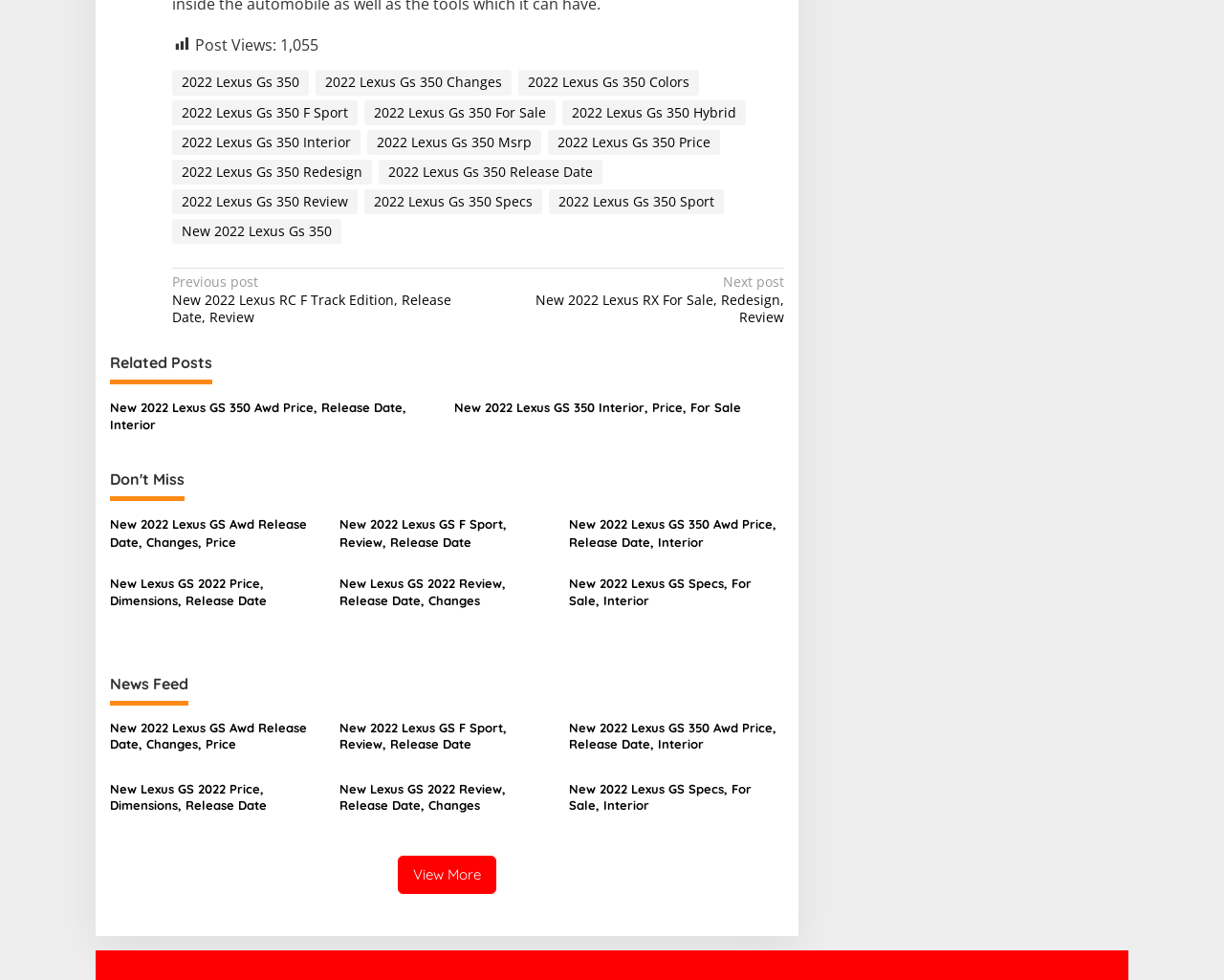Find the bounding box coordinates for the HTML element described as: "Rubber Coated Mounting (Pot) Magnets". The coordinates should consist of four float values between 0 and 1, i.e., [left, top, right, bottom].

None